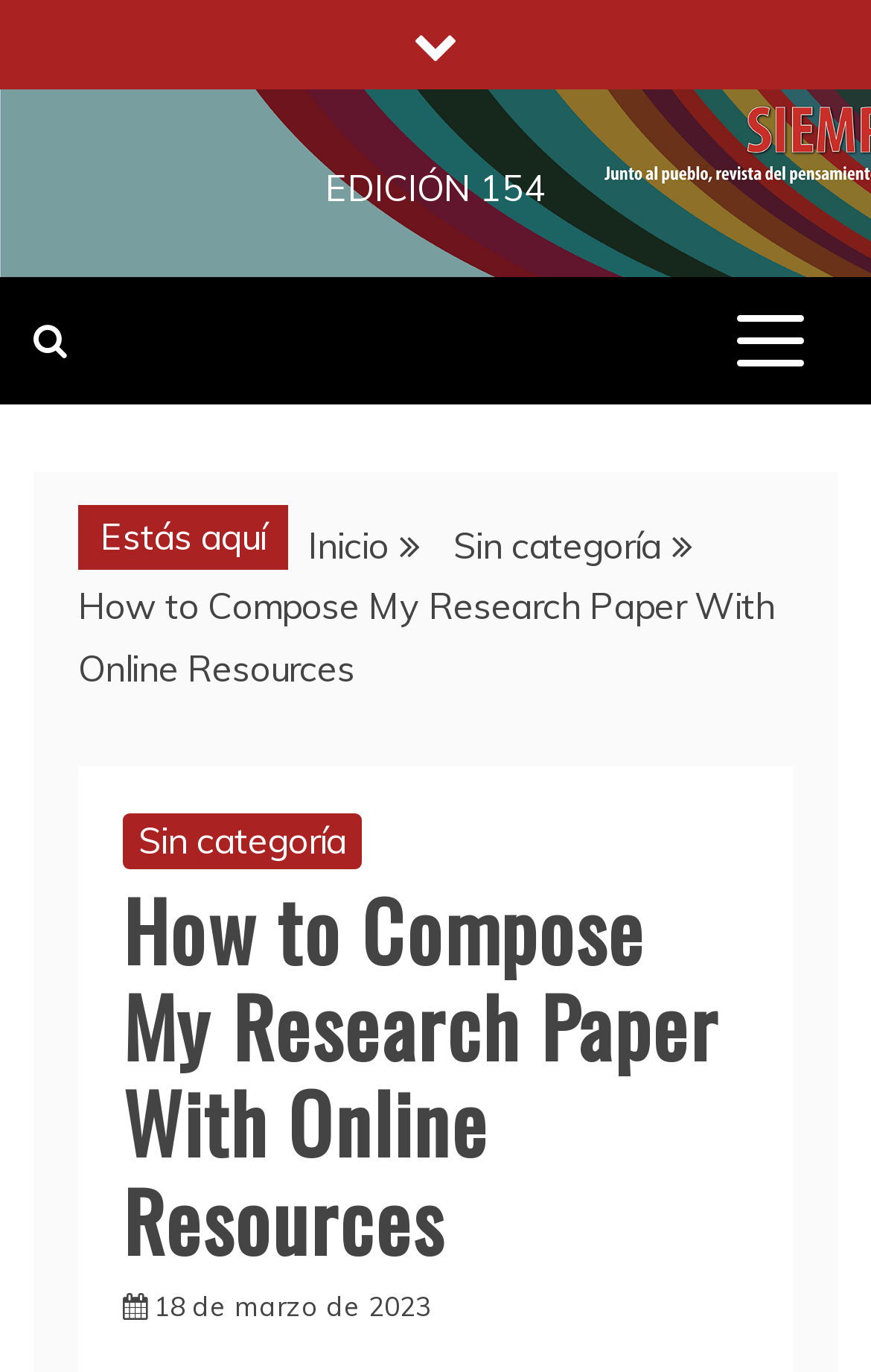What is the category of the current post?
Please give a detailed and thorough answer to the question, covering all relevant points.

The category of the current post can be determined by looking at the breadcrumb navigation, which shows 'Sin categoría' as the category of the current post.